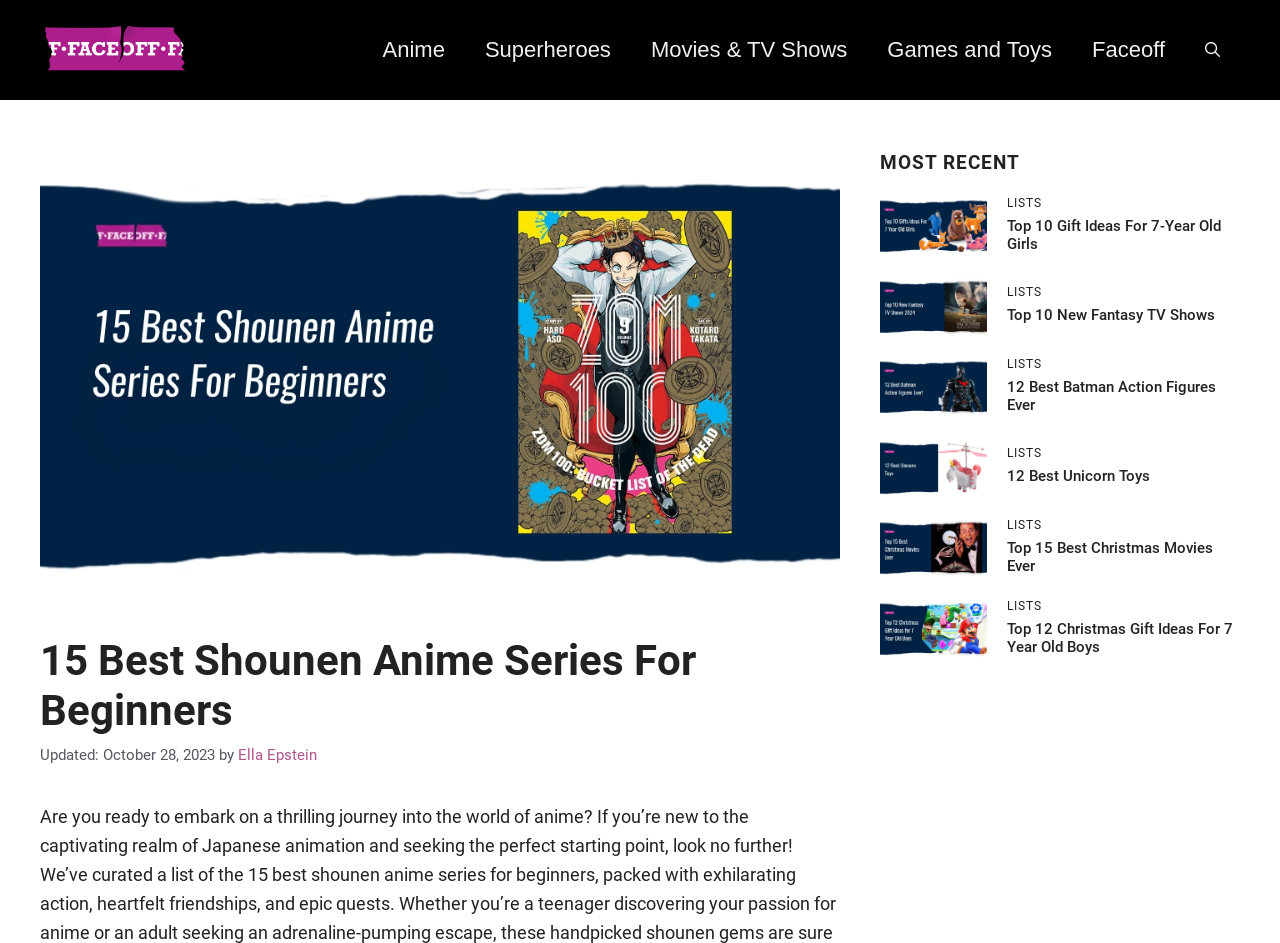Determine the bounding box for the described UI element: "Ella Epstein".

[0.186, 0.792, 0.248, 0.811]